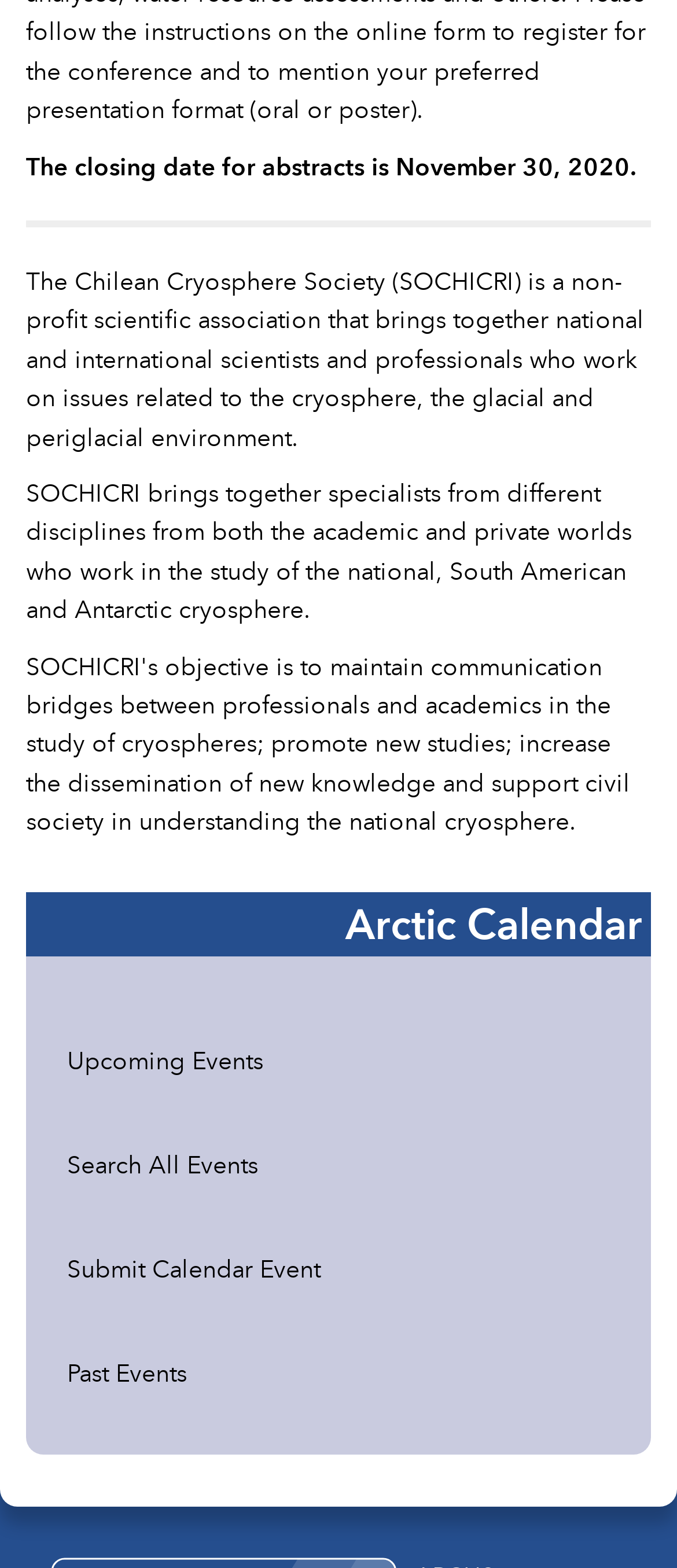What is the vertical position of the 'Arctic Calendar' heading?
Please utilize the information in the image to give a detailed response to the question.

The vertical position of the 'Arctic Calendar' heading can be determined by comparing its y1 and y2 coordinates with those of the links below it. Since its y1 and y2 values are smaller, it appears above the links.